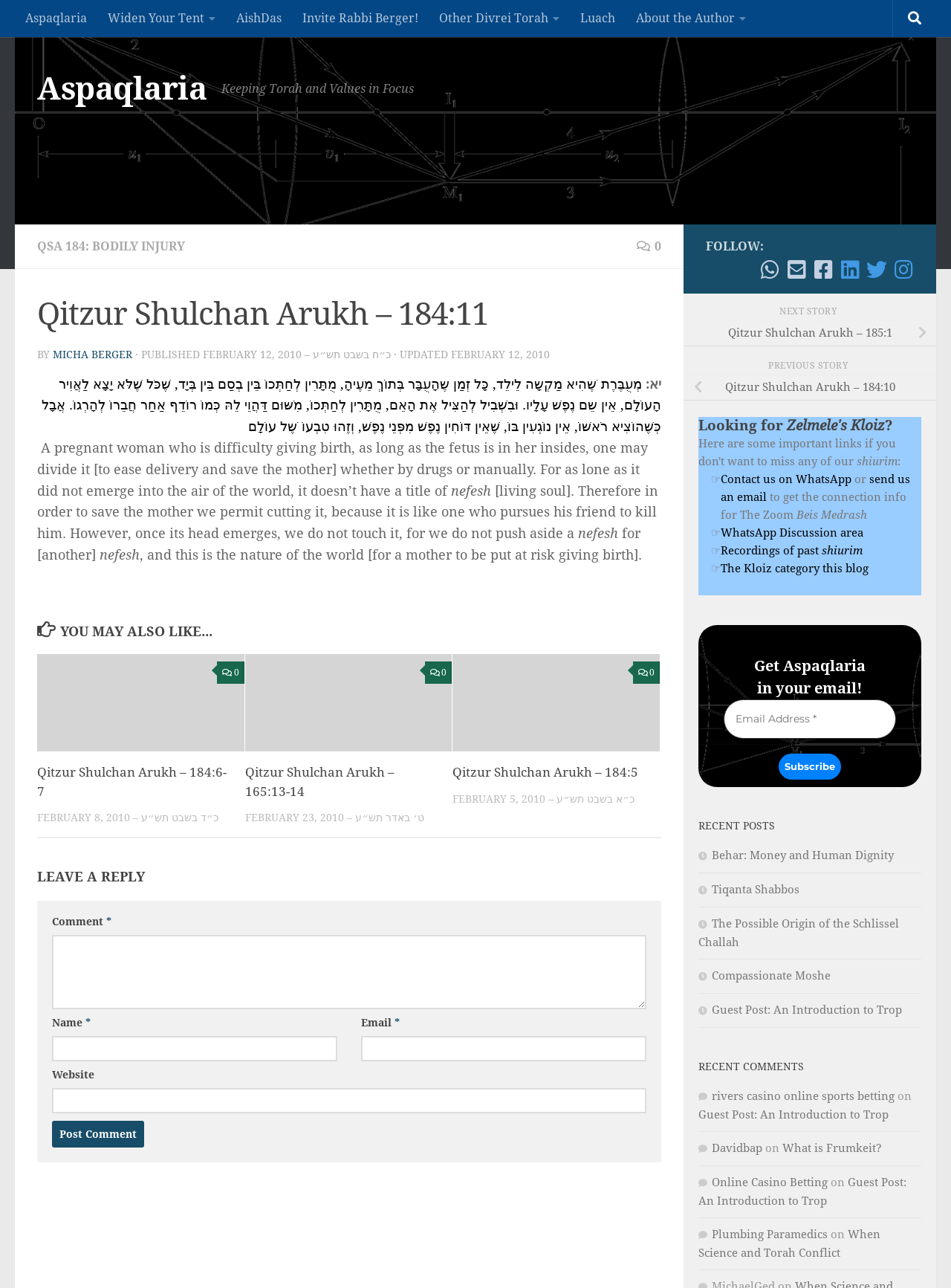Respond with a single word or phrase to the following question:
What is the title of the article?

Qitzur Shulchan Arukh – 184:11